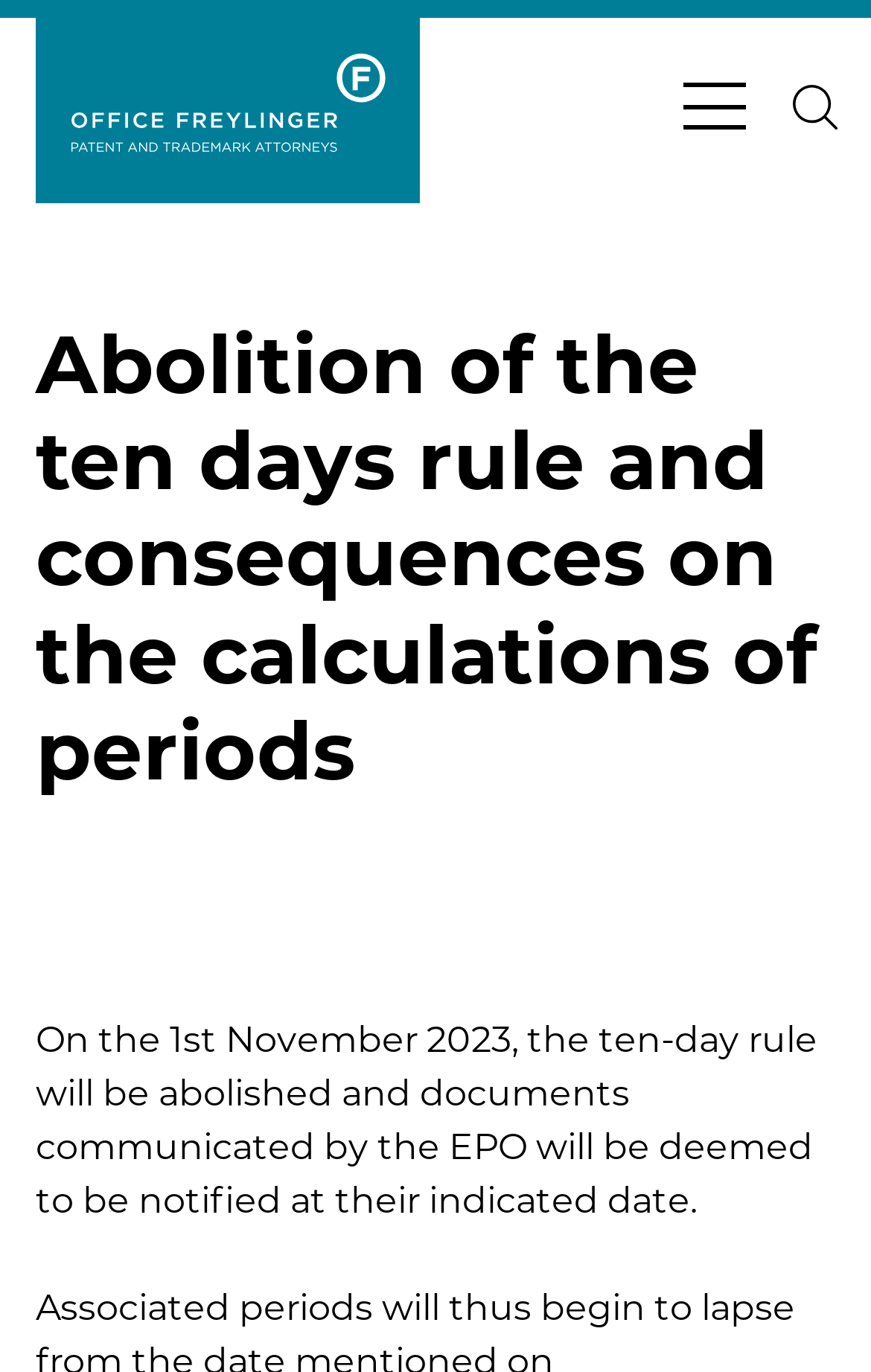Provide the bounding box coordinates of the HTML element described by the text: "aria-label="Search"". The coordinates should be in the format [left, top, right, bottom] with values between 0 and 1.

[0.885, 0.055, 0.987, 0.104]